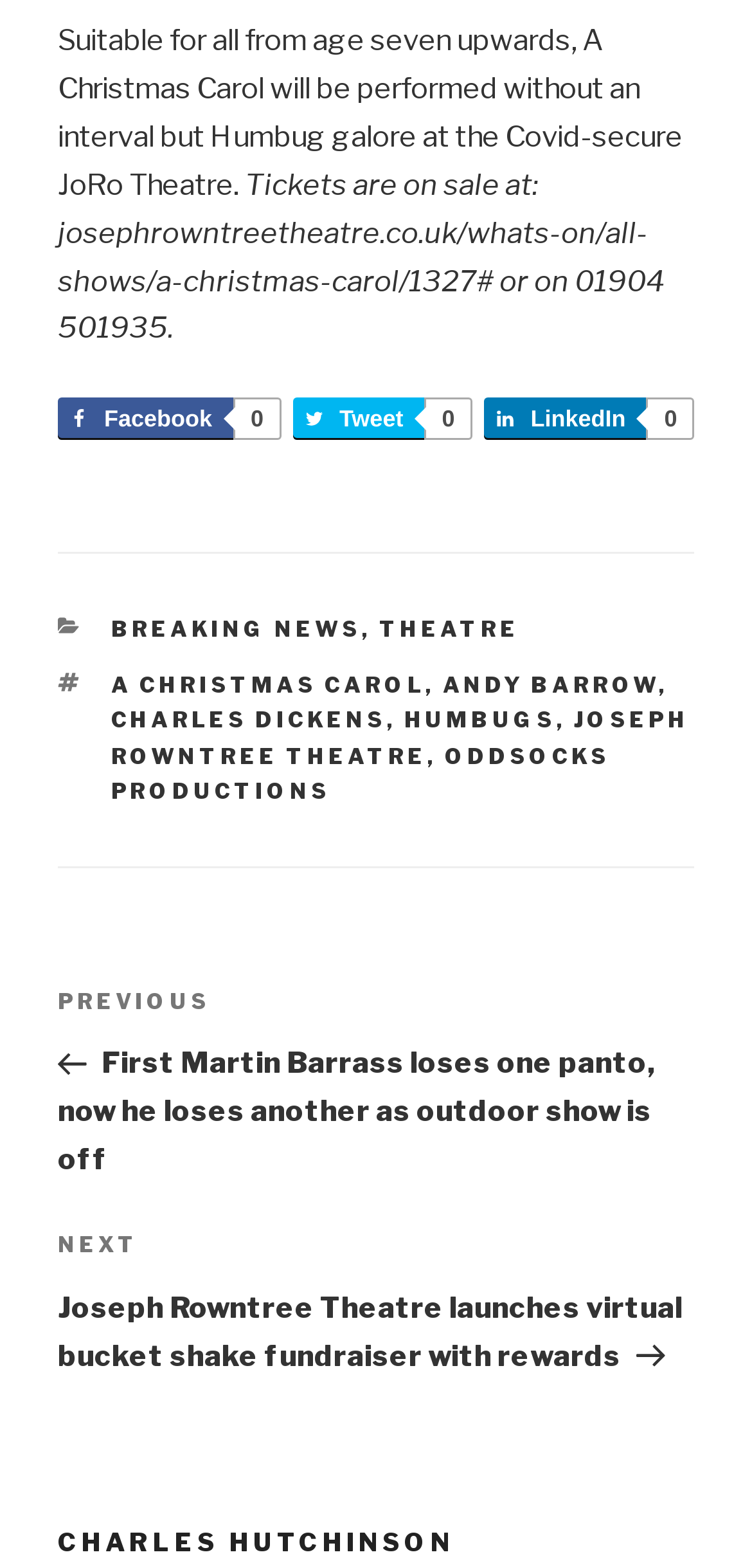Locate the UI element described by admin in the provided webpage screenshot. Return the bounding box coordinates in the format (top-left x, top-left y, bottom-right x, bottom-right y), ensuring all values are between 0 and 1.

None